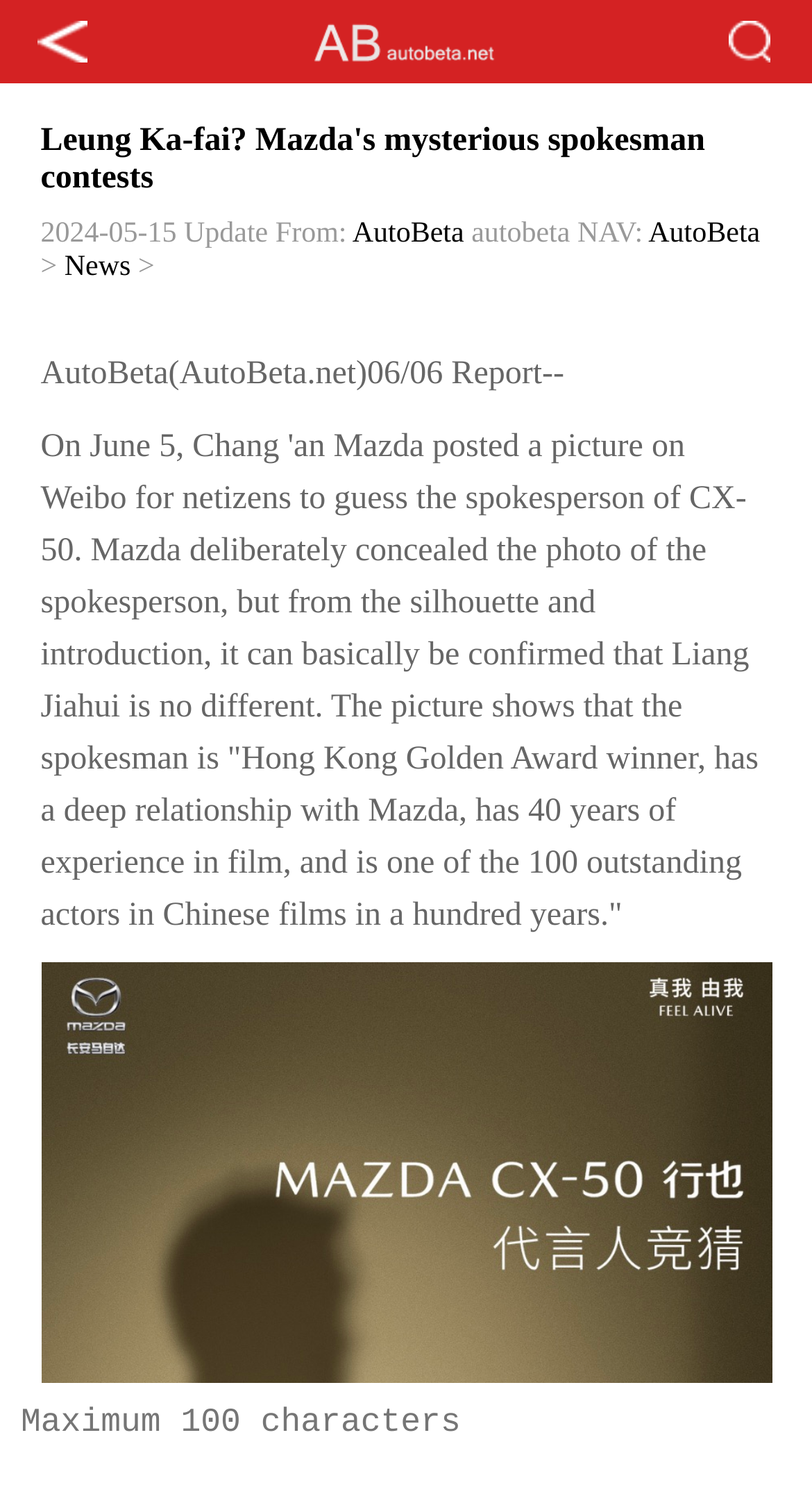Refer to the image and offer a detailed explanation in response to the question: What is the award won by the spokesman?

I found the award won by the spokesman by reading the article content, which describes the spokesman as a 'Hong Kong Golden Award winner'.